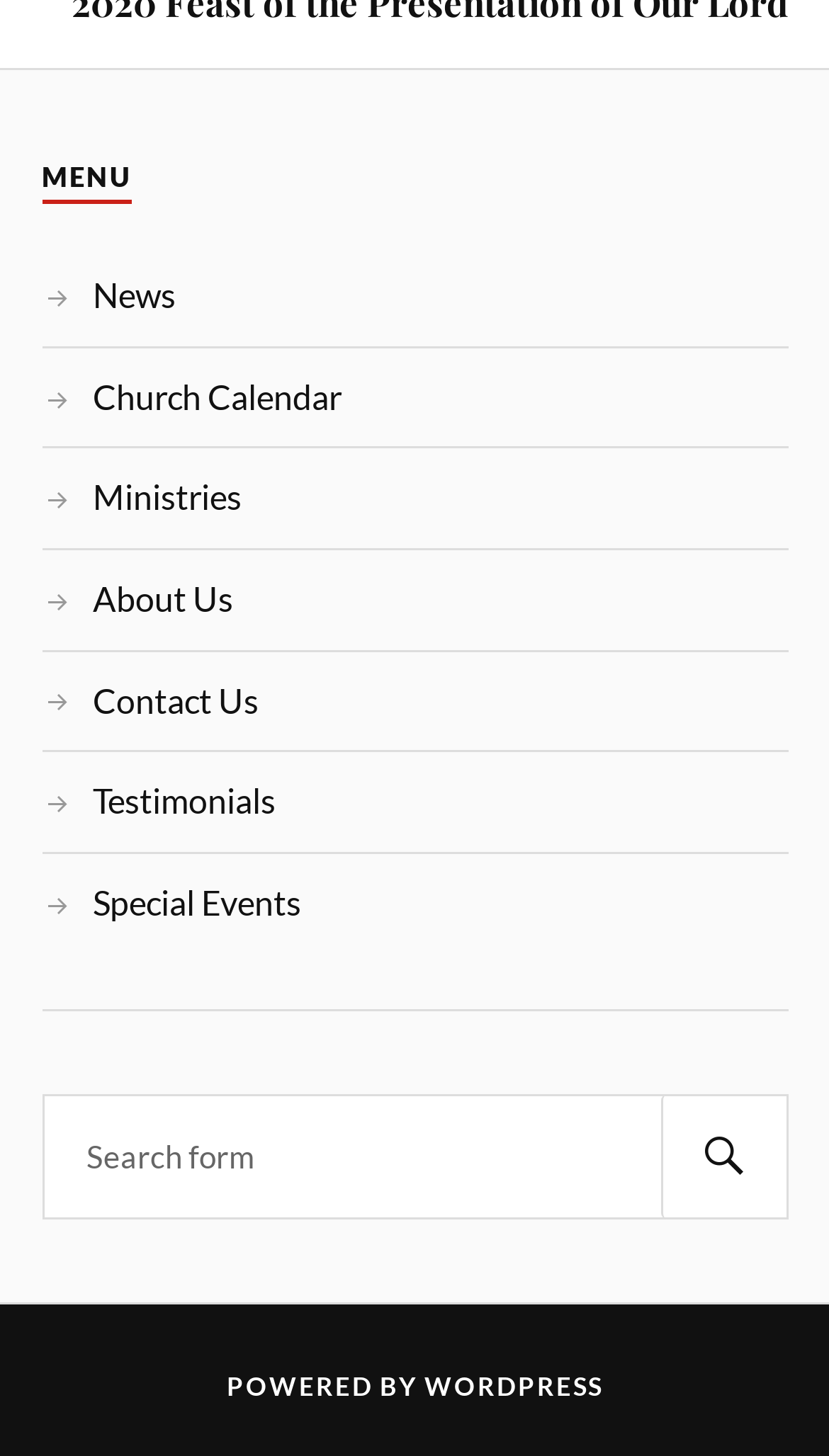What platform is this website built on?
Kindly answer the question with as much detail as you can.

The link element at the bottom of the page has the OCR text 'WORDPRESS', which indicates that this website is built on the WordPress platform.